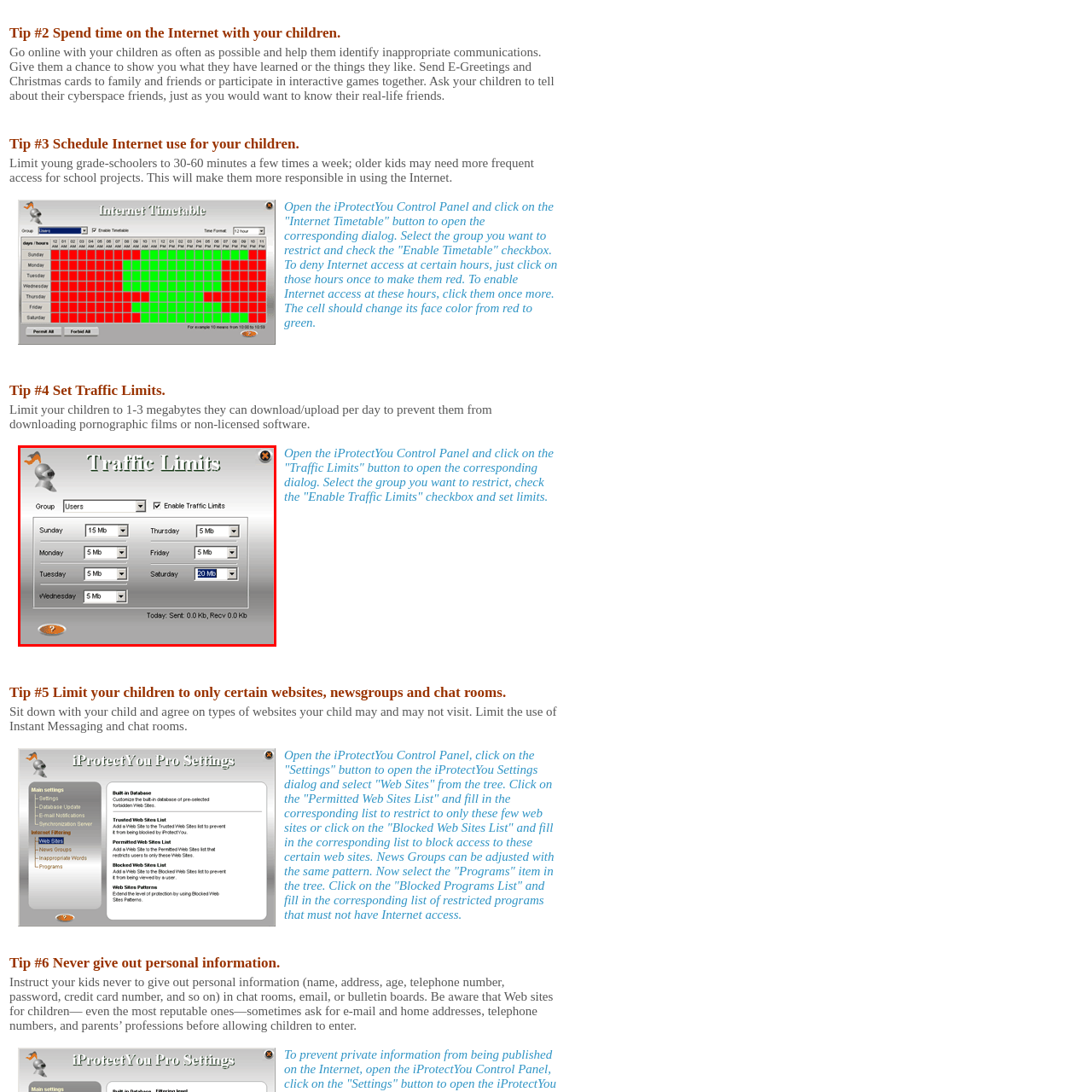Concentrate on the image inside the red border and answer the question in one word or phrase: 
What is the function of the checkbox labeled 'Enable Traffic Limits'?

Enforce restrictions